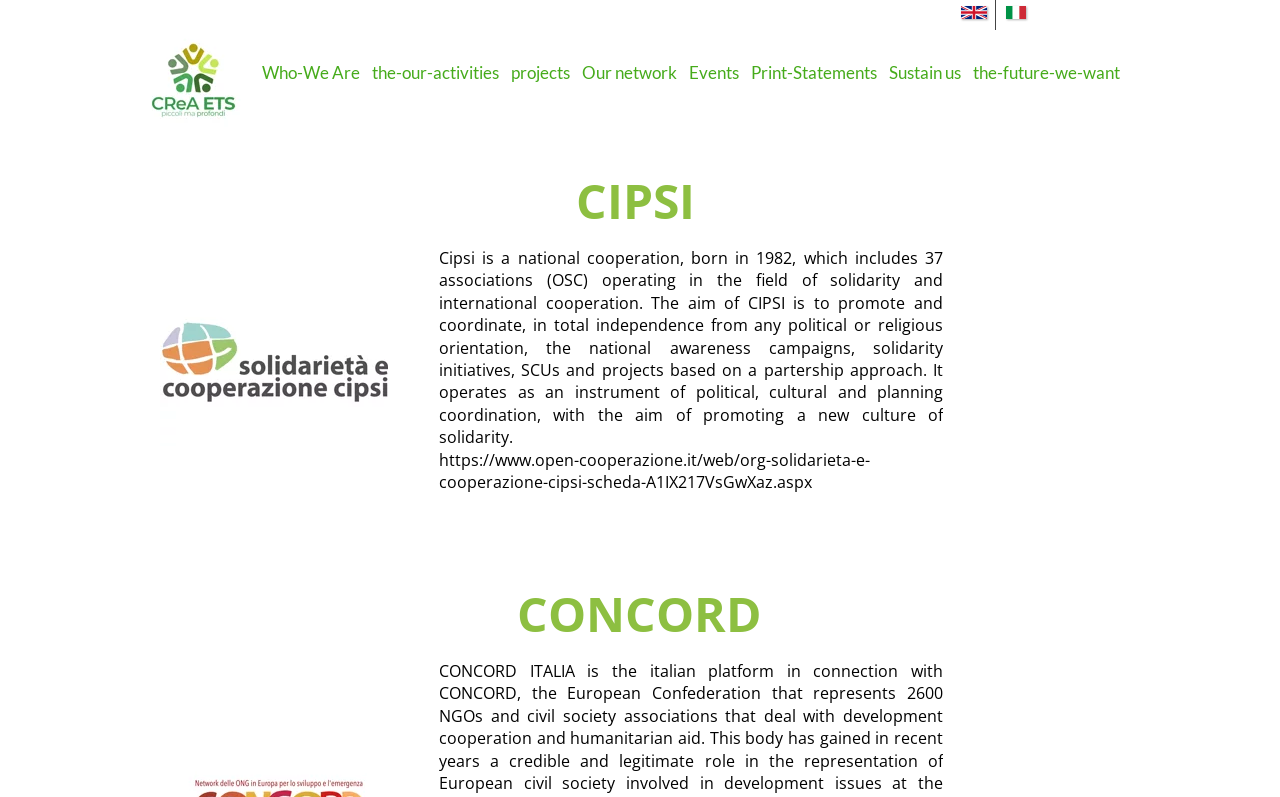Pinpoint the bounding box coordinates of the clickable area needed to execute the instruction: "Learn about Our network". The coordinates should be specified as four float numbers between 0 and 1, i.e., [left, top, right, bottom].

[0.455, 0.066, 0.529, 0.117]